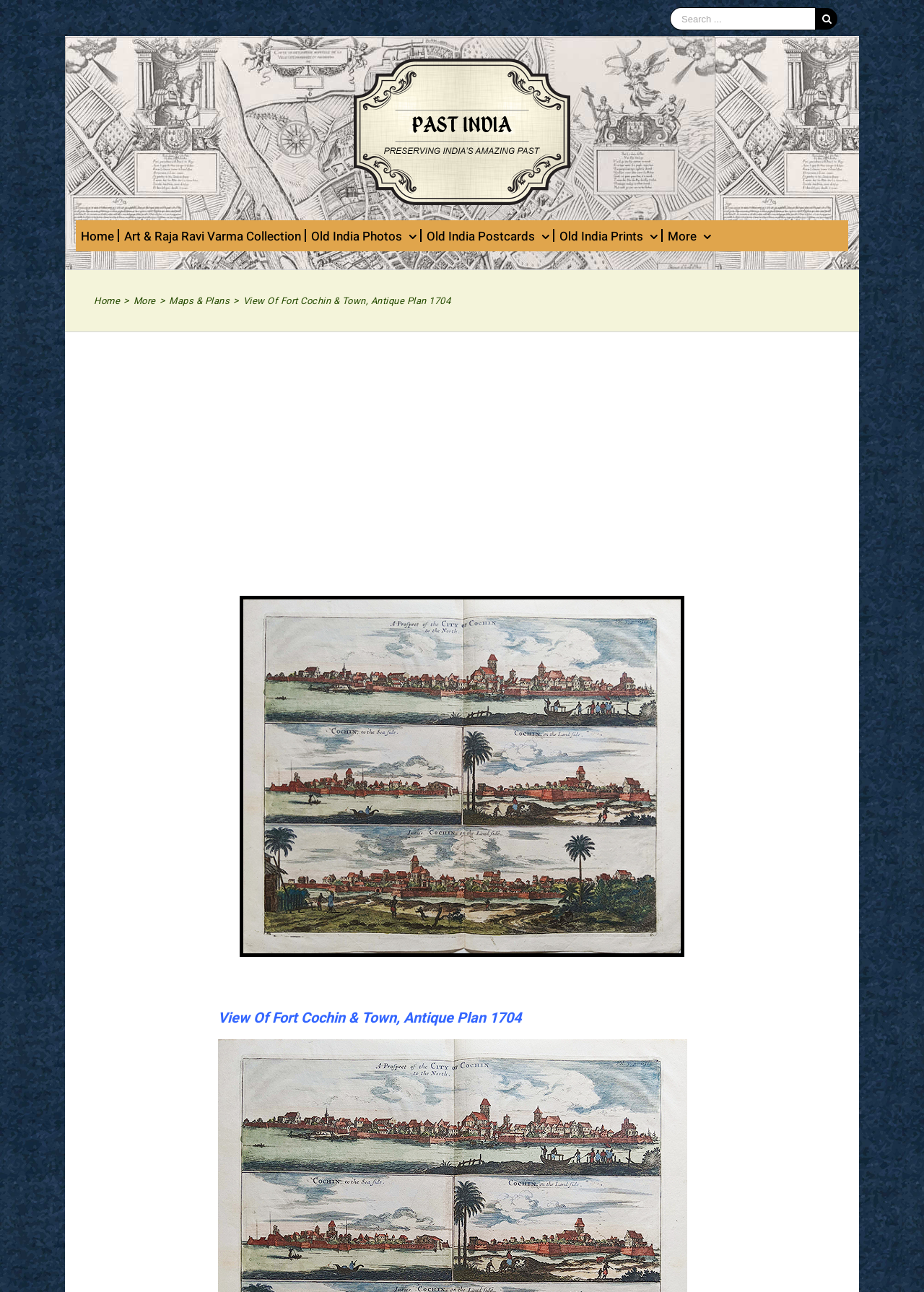Provide a short answer using a single word or phrase for the following question: 
What is the logo of the website?

Past-India Logo